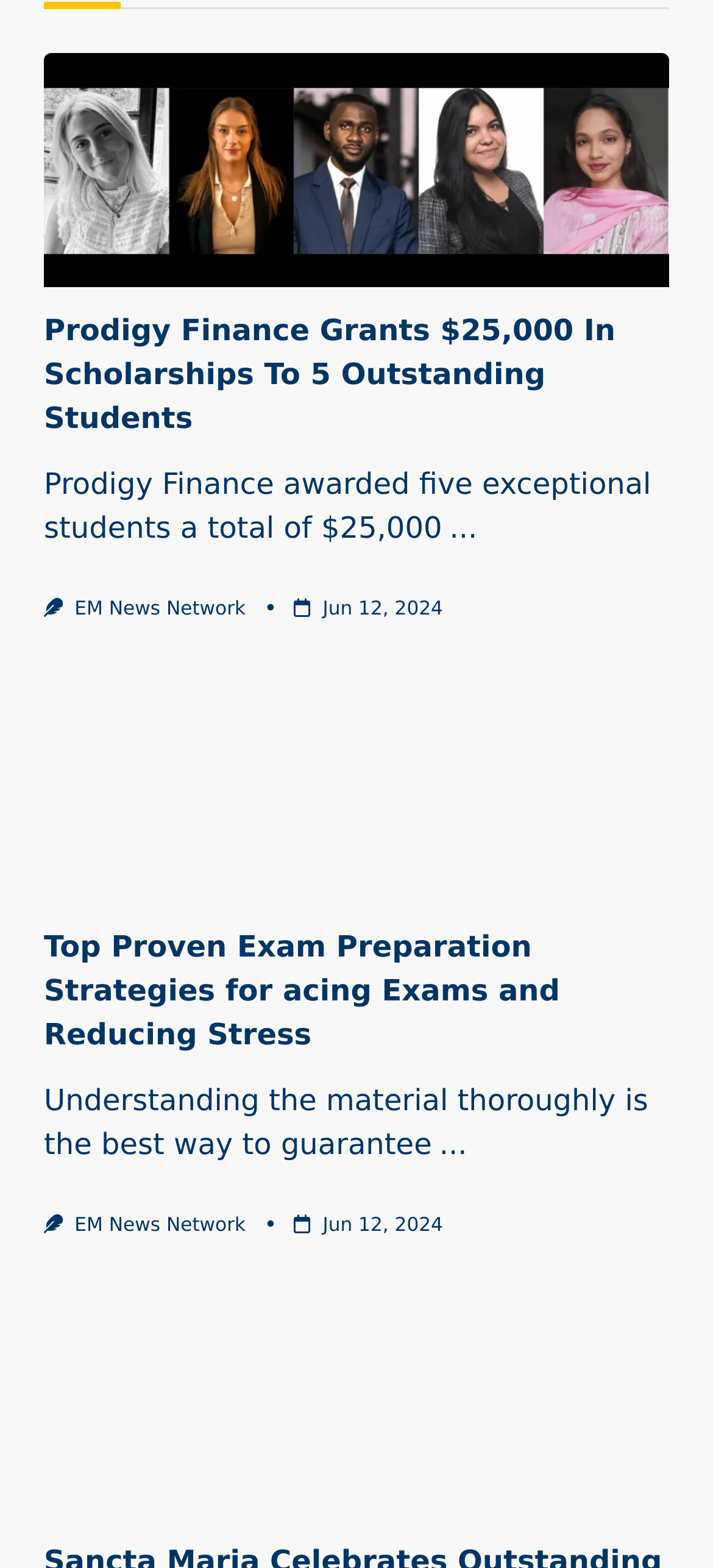Look at the image and write a detailed answer to the question: 
What is the amount of scholarship awarded by Prodigy Finance?

I found the amount by looking at the StaticText element with the text 'Prodigy Finance awarded five exceptional students a total of $25,000' which is located in the first article element.